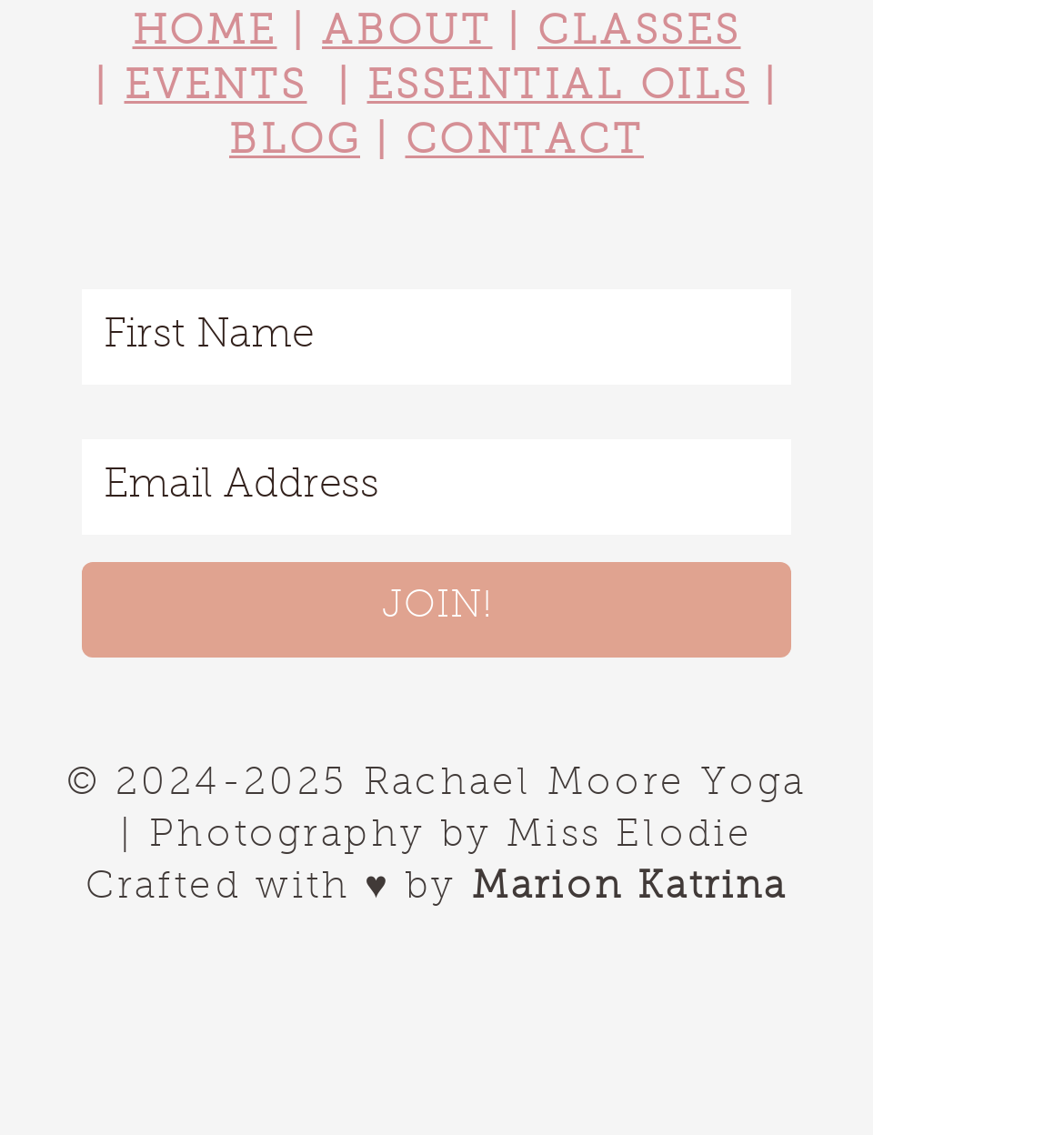What is the name of the yoga website?
Using the image, give a concise answer in the form of a single word or short phrase.

Rachael Moore Yoga